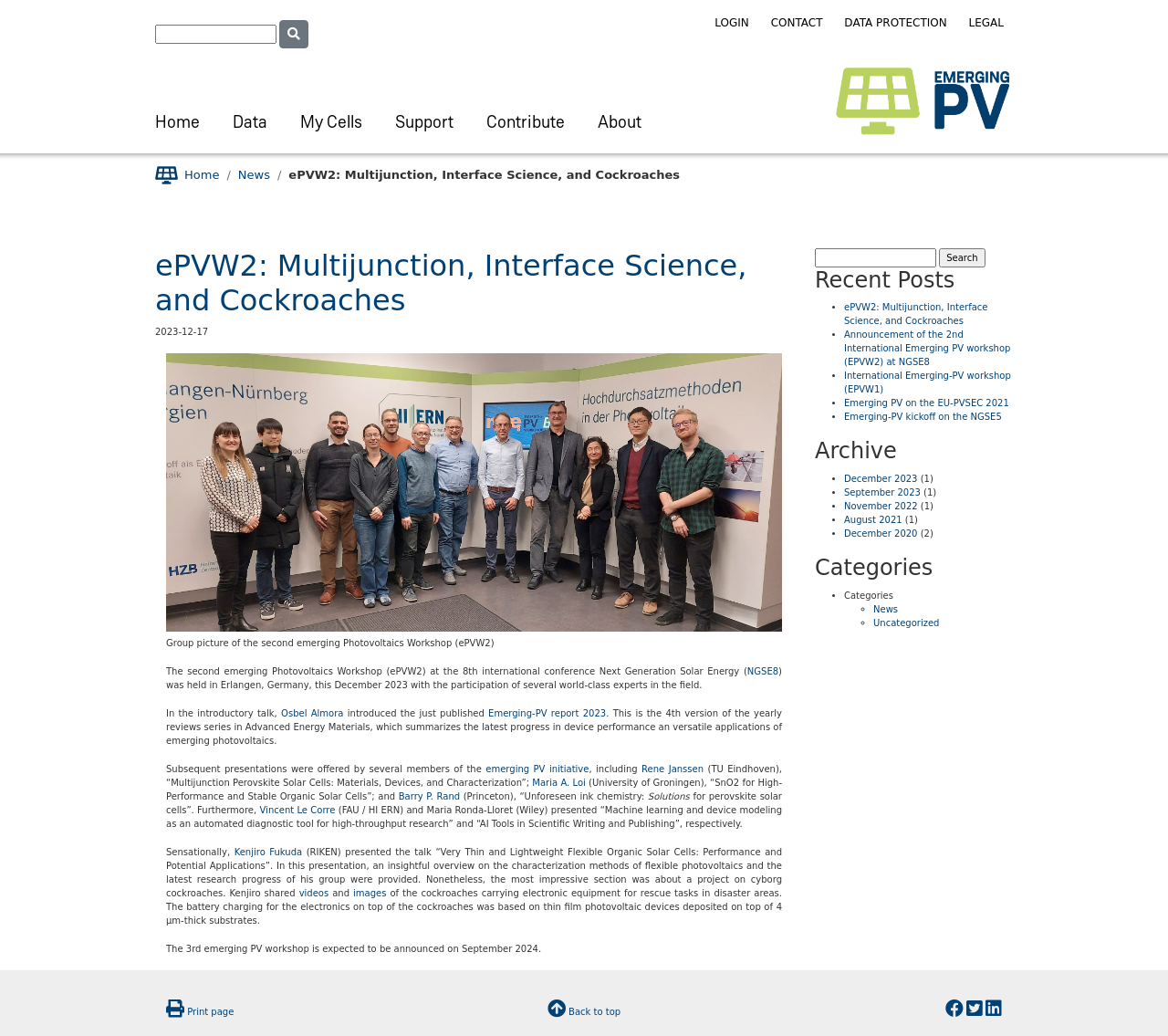Create an elaborate caption for the webpage.

The webpage is about Emerging PV, a platform focused on multijunction, interface science, and cockroaches. At the top, there is a search bar and a series of links, including "LOGIN", "CONTACT", "DATA PROTECTION", "LEGAL", and "Home". Below these links, there is a navigation menu with links to "Data", "My Cells", "Support", "Contribute", and "About".

The main content of the page is divided into two sections. On the left, there is a heading "ePVW2: Multijunction, Interface Science, and Cockroaches" followed by a paragraph of text describing the second emerging Photovoltaics Workshop (ePVW2) held in Erlangen, Germany, in December 2023. The text mentions the participation of several world-class experts in the field and provides an overview of the presentations and discussions that took place during the workshop.

On the right, there is a complementary section with a search bar, a heading "Recent Posts", and a list of links to recent posts, including "ePVW2: Multijunction, Interface Science, and Cockroaches", "Announcement of the 2nd International Emerging PV workshop (EPVW2) at NGSE8", and others. Below the list of recent posts, there is a heading "Archive" with links to archived posts from December 2023, September 2023, and November 2022.

There are also several images on the page, including a group picture of the second emerging Photovoltaics Workshop (ePVW2) and images related to the project on cyborg cockroaches.